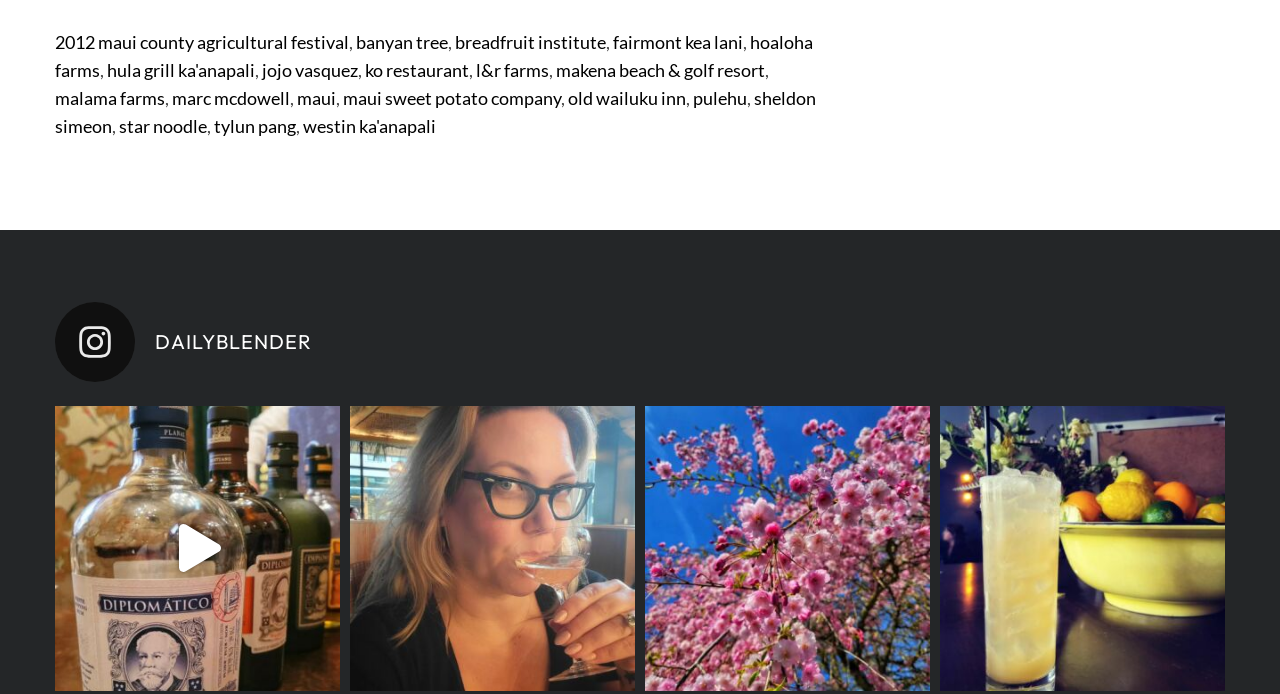Please answer the following question using a single word or phrase: How many images are on the webpage?

4